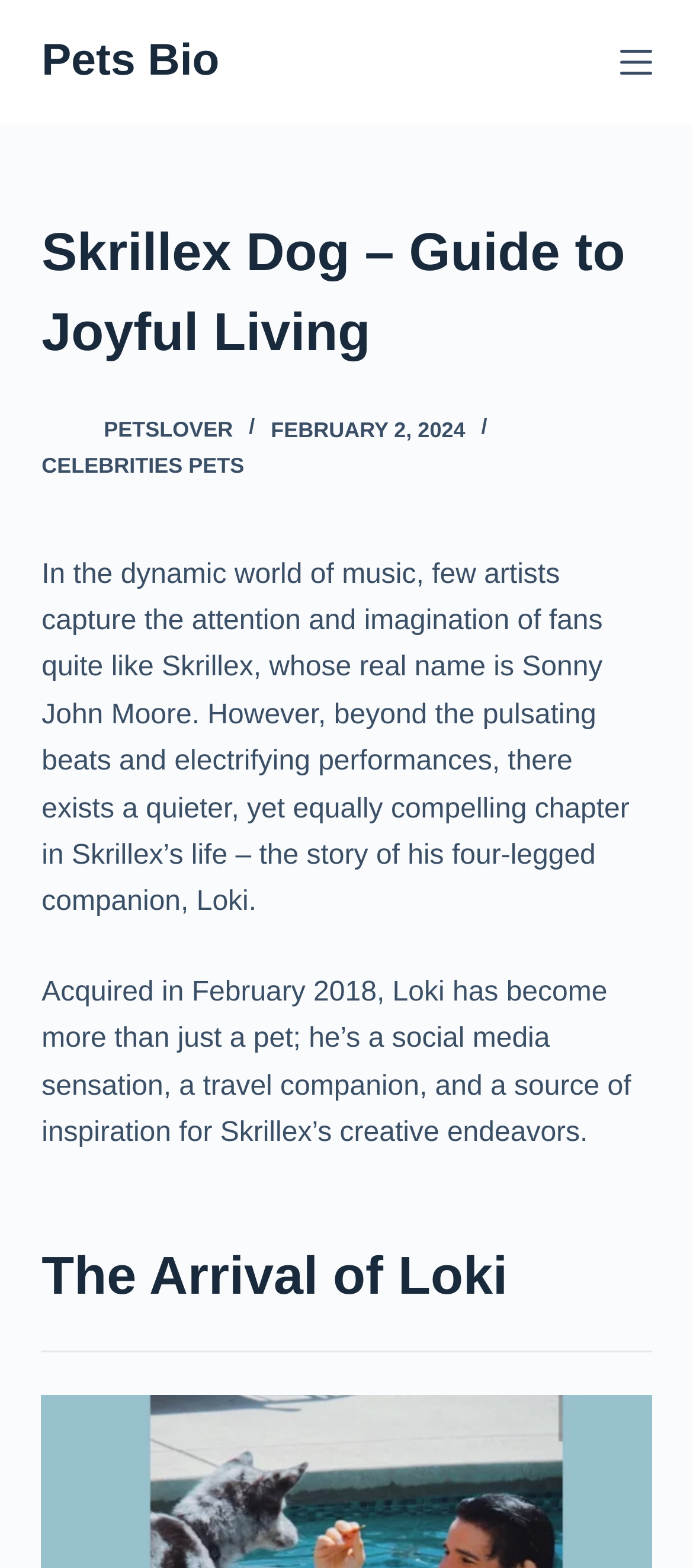Respond with a single word or short phrase to the following question: 
How many links are present in the header section?

3